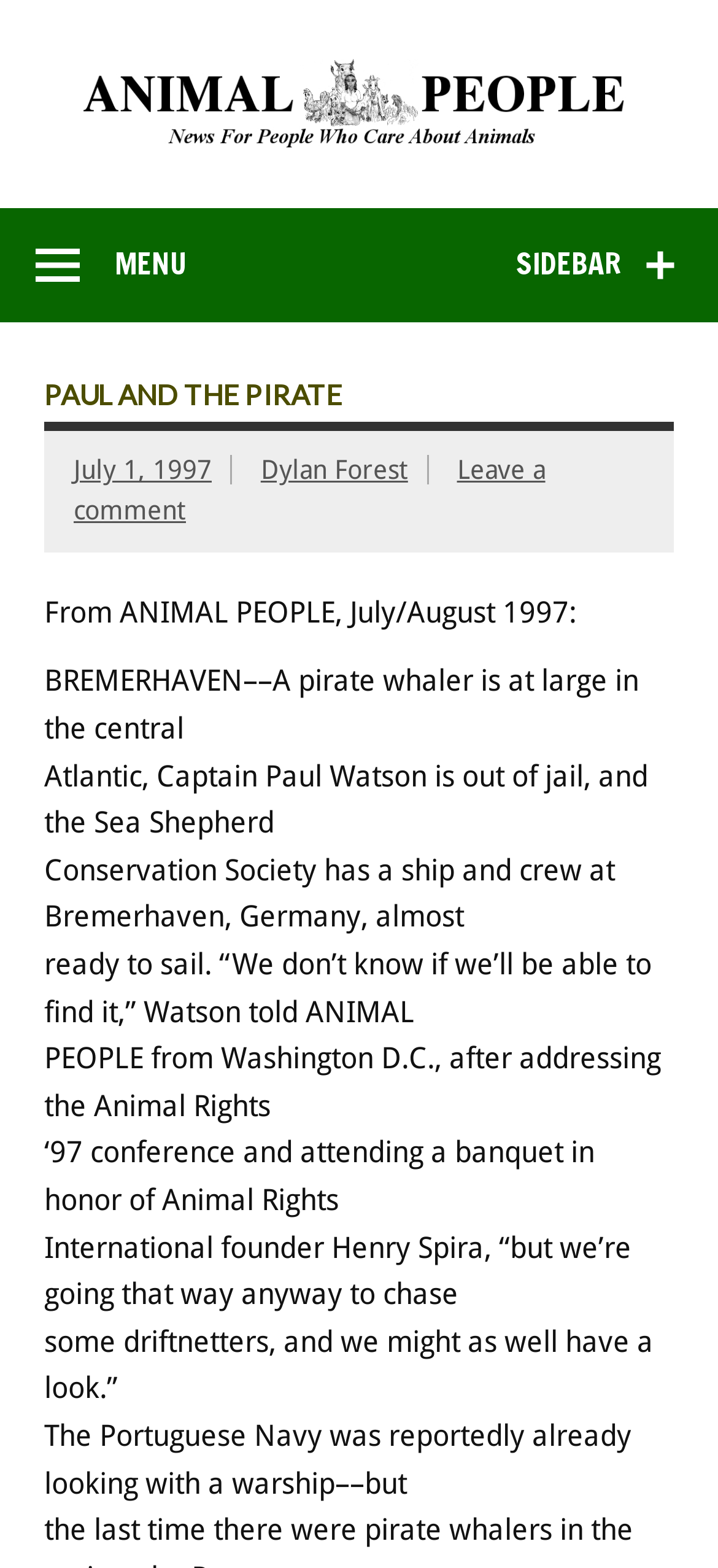Identify the bounding box coordinates of the HTML element based on this description: "Leave a comment".

[0.103, 0.291, 0.759, 0.335]